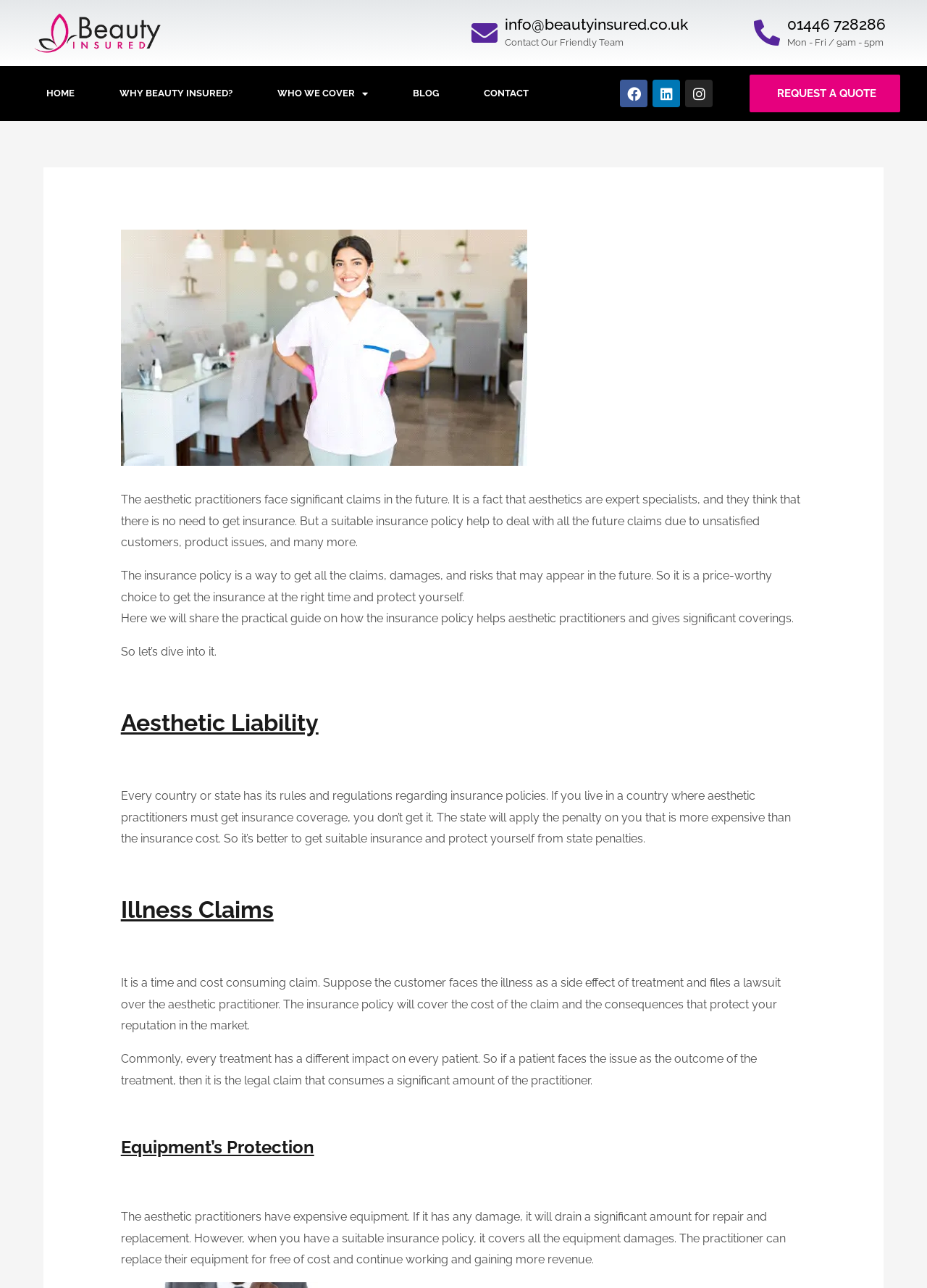Give a concise answer using only one word or phrase for this question:
What type of equipment do aesthetic practitioners have that needs protection?

Expensive equipment